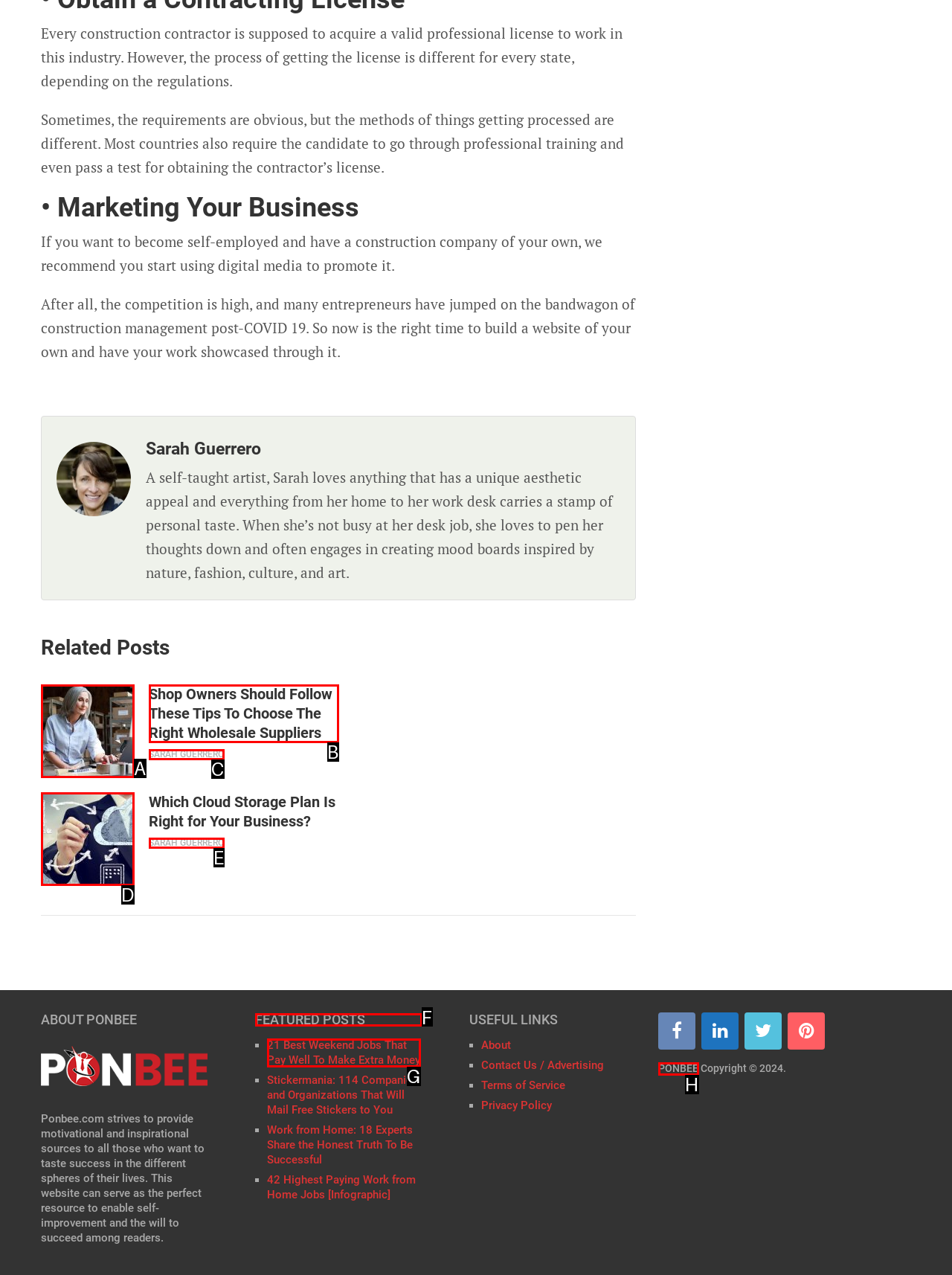For the instruction: check the featured posts, determine the appropriate UI element to click from the given options. Respond with the letter corresponding to the correct choice.

F